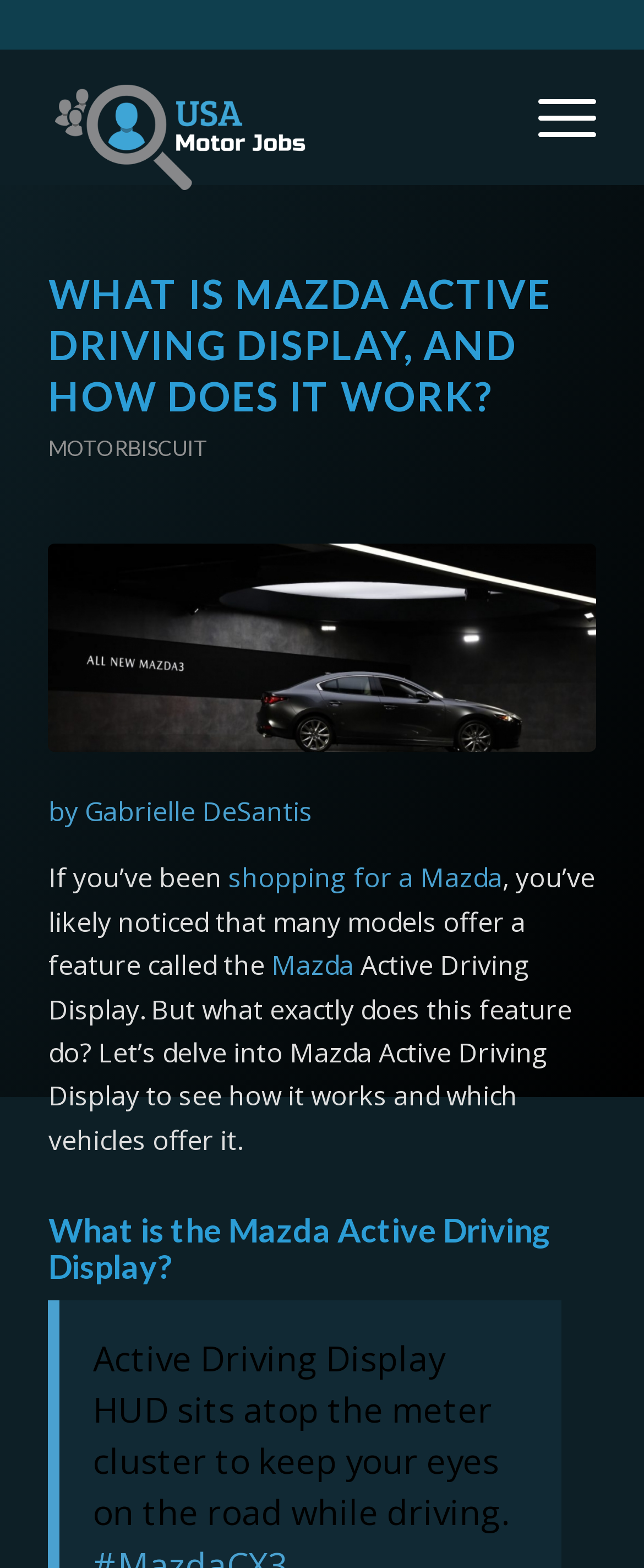Identify and provide the text content of the webpage's primary headline.

WHAT IS MAZDA ACTIVE DRIVING DISPLAY, AND HOW DOES IT WORK?